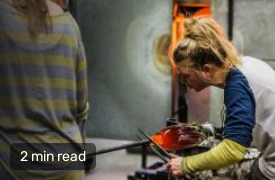How many individuals are present in the scene?
Based on the screenshot, provide a one-word or short-phrase response.

Two